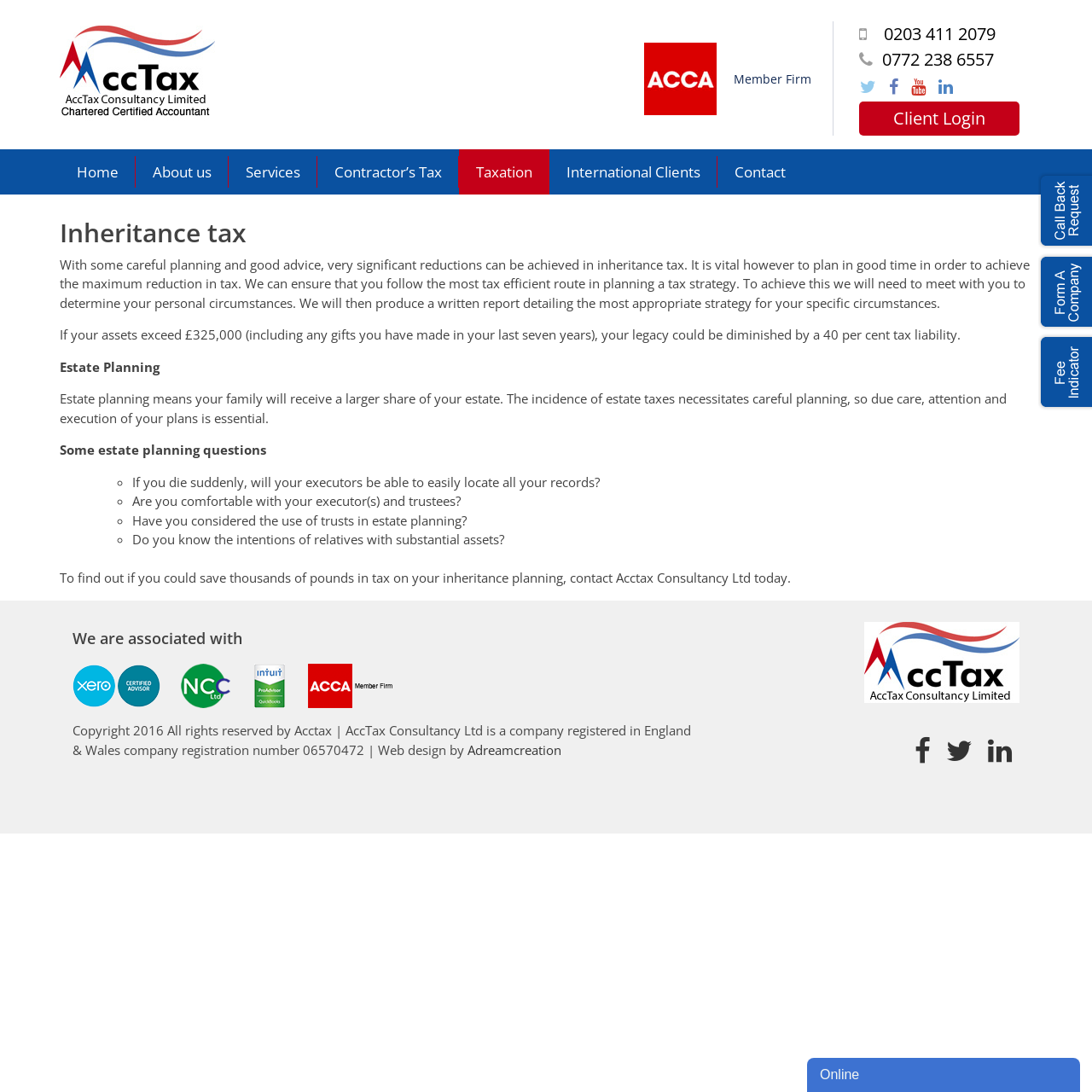Using the provided element description: "0772 238 6557", identify the bounding box coordinates. The coordinates should be four floats between 0 and 1 in the order [left, top, right, bottom].

[0.807, 0.043, 0.911, 0.066]